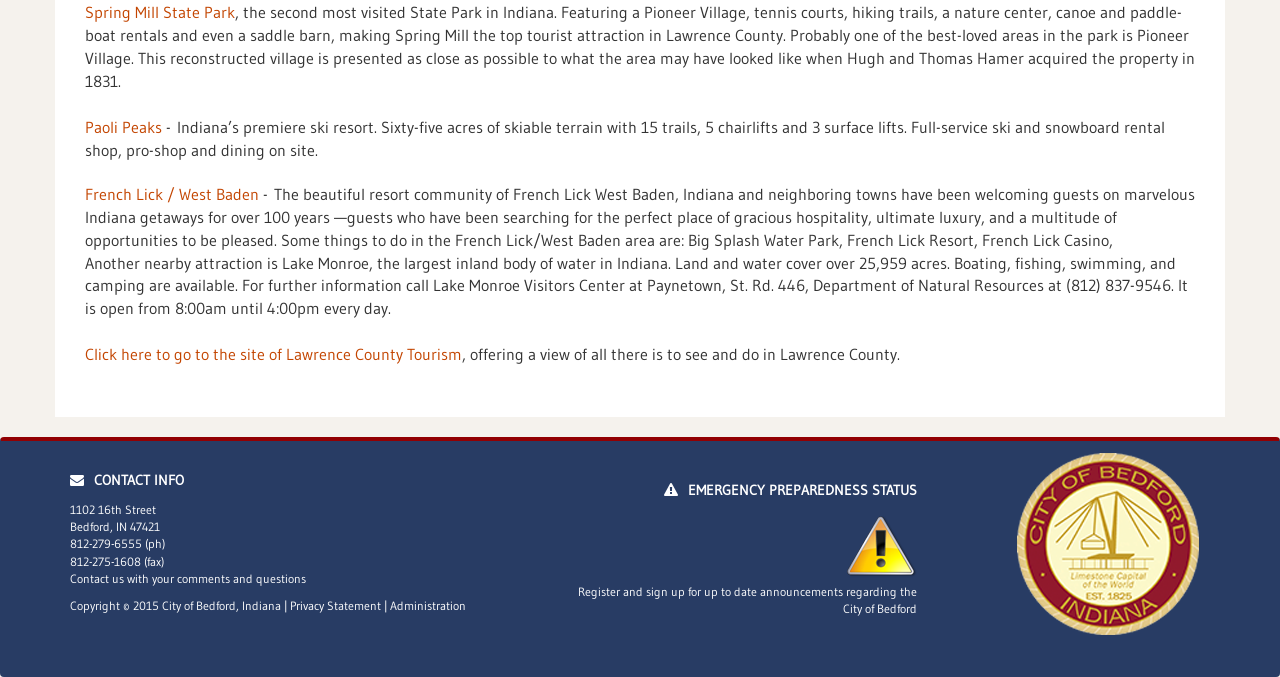Provide the bounding box coordinates of the HTML element described as: "Administration". The bounding box coordinates should be four float numbers between 0 and 1, i.e., [left, top, right, bottom].

[0.305, 0.883, 0.364, 0.905]